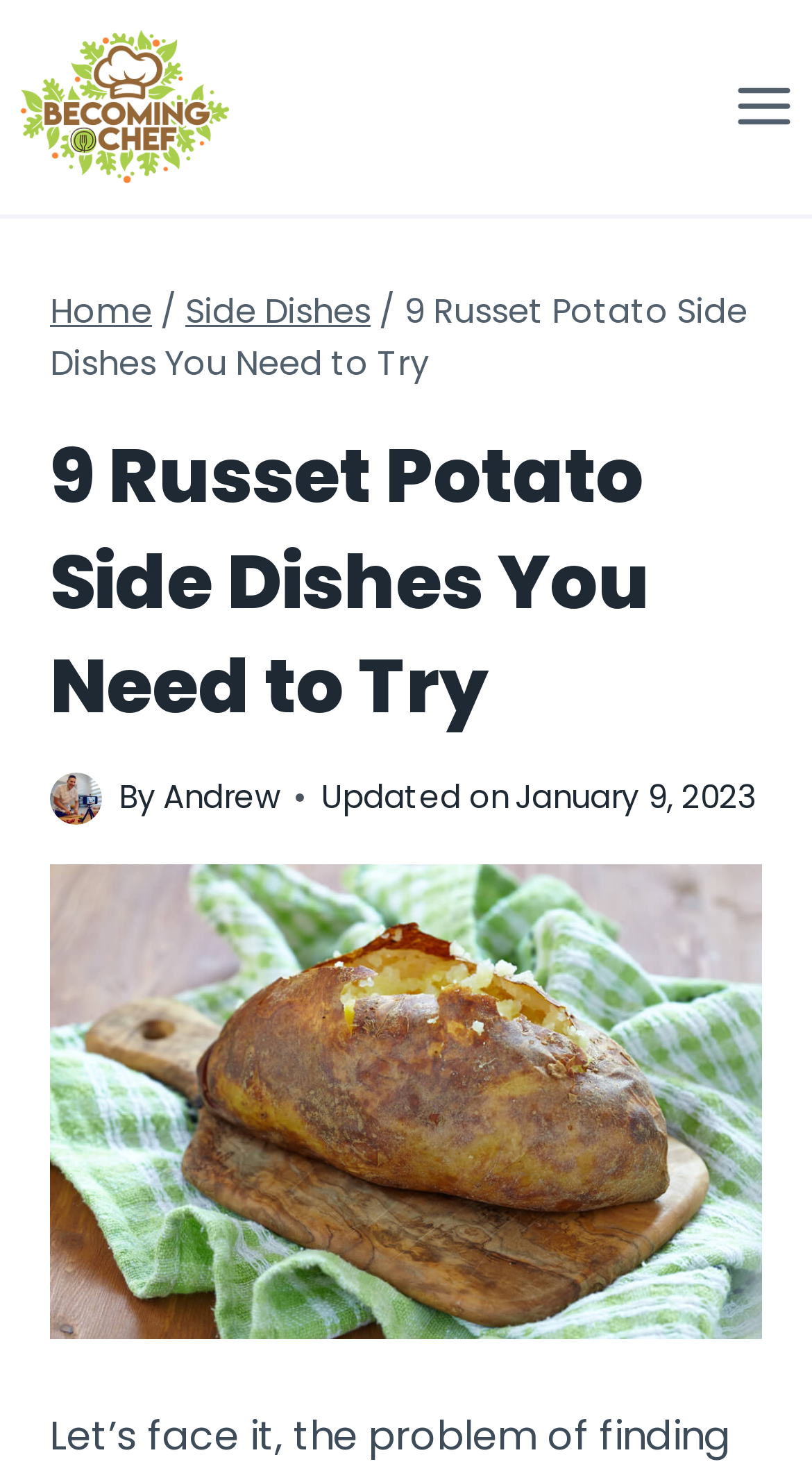What is the name of the website or blog? Observe the screenshot and provide a one-word or short phrase answer.

Becoming A Chef